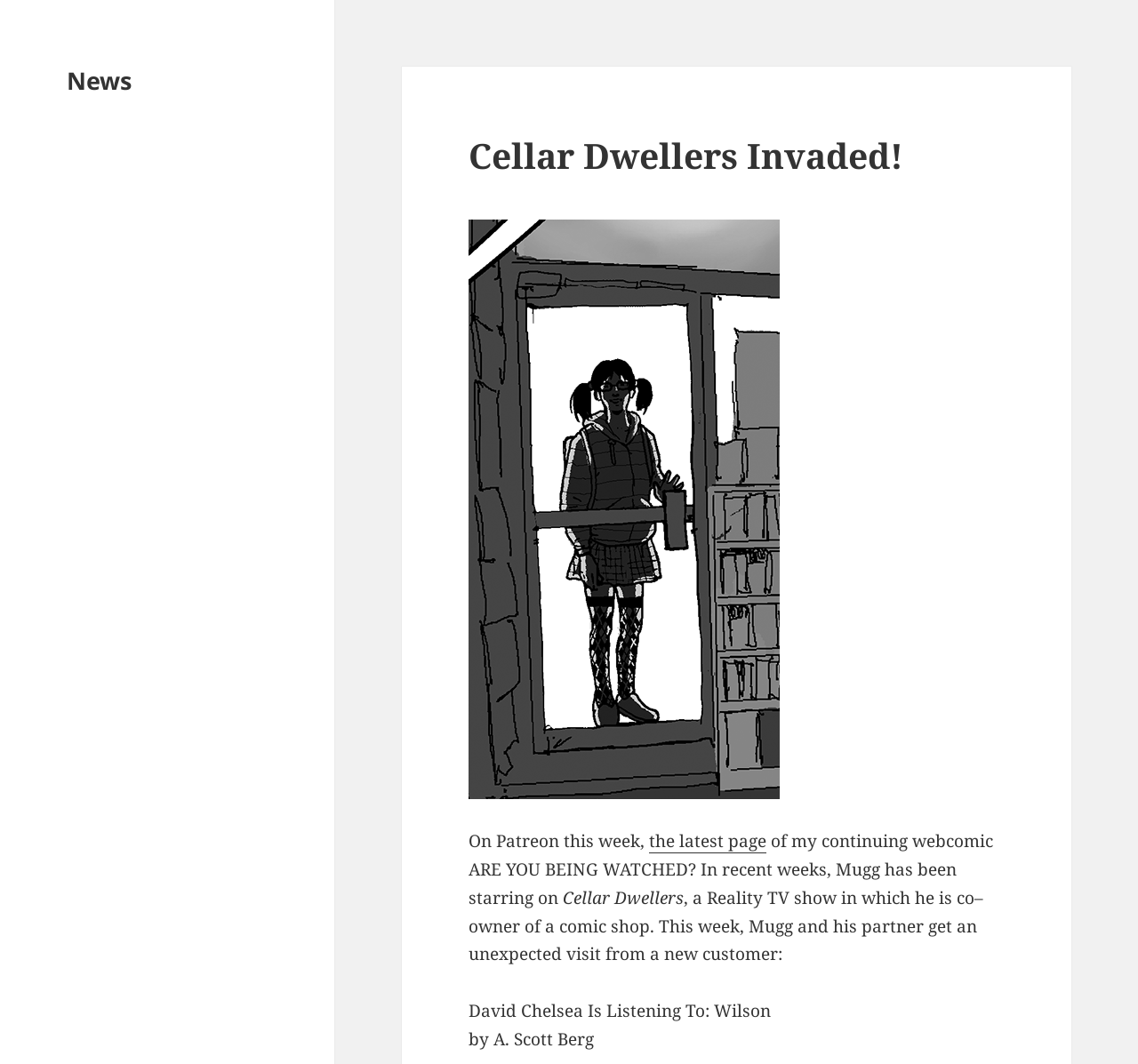Determine which piece of text is the heading of the webpage and provide it.

Cellar Dwellers Invaded!